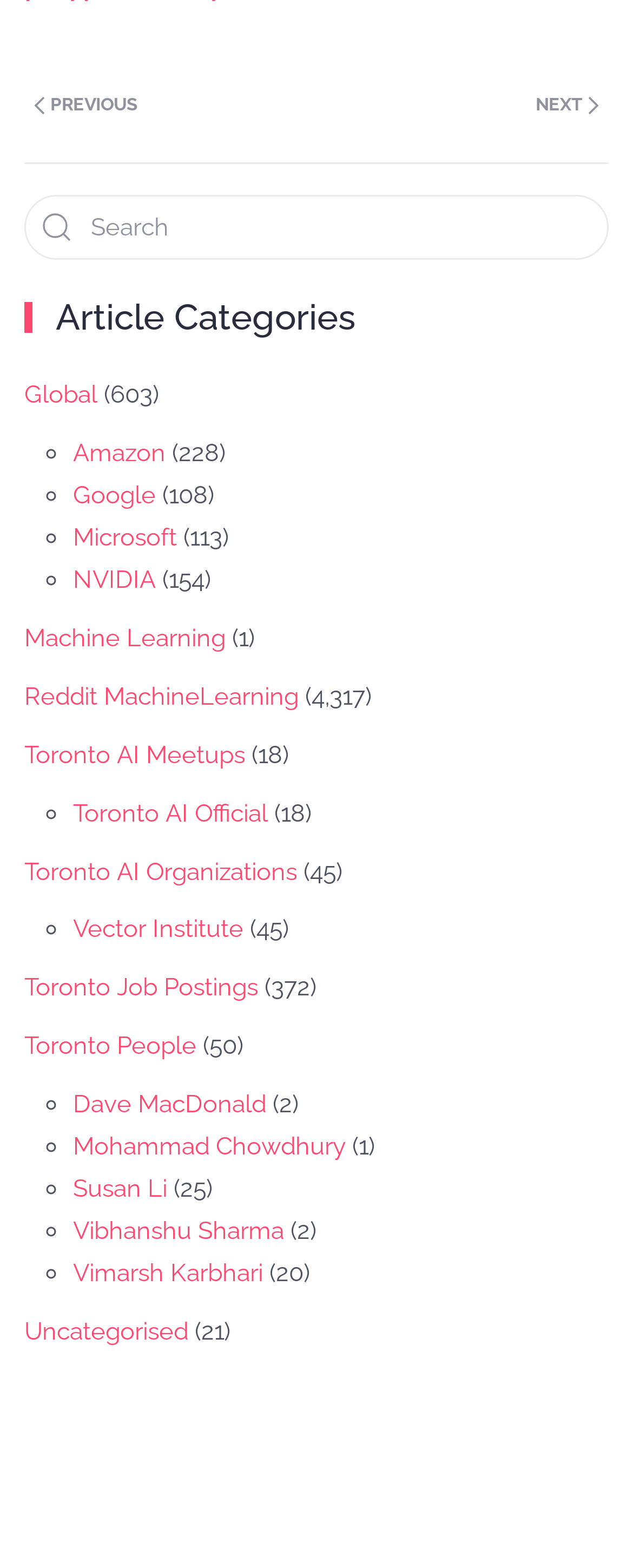How many links are there under the 'Toronto AI People' category?
Based on the image, respond with a single word or phrase.

5